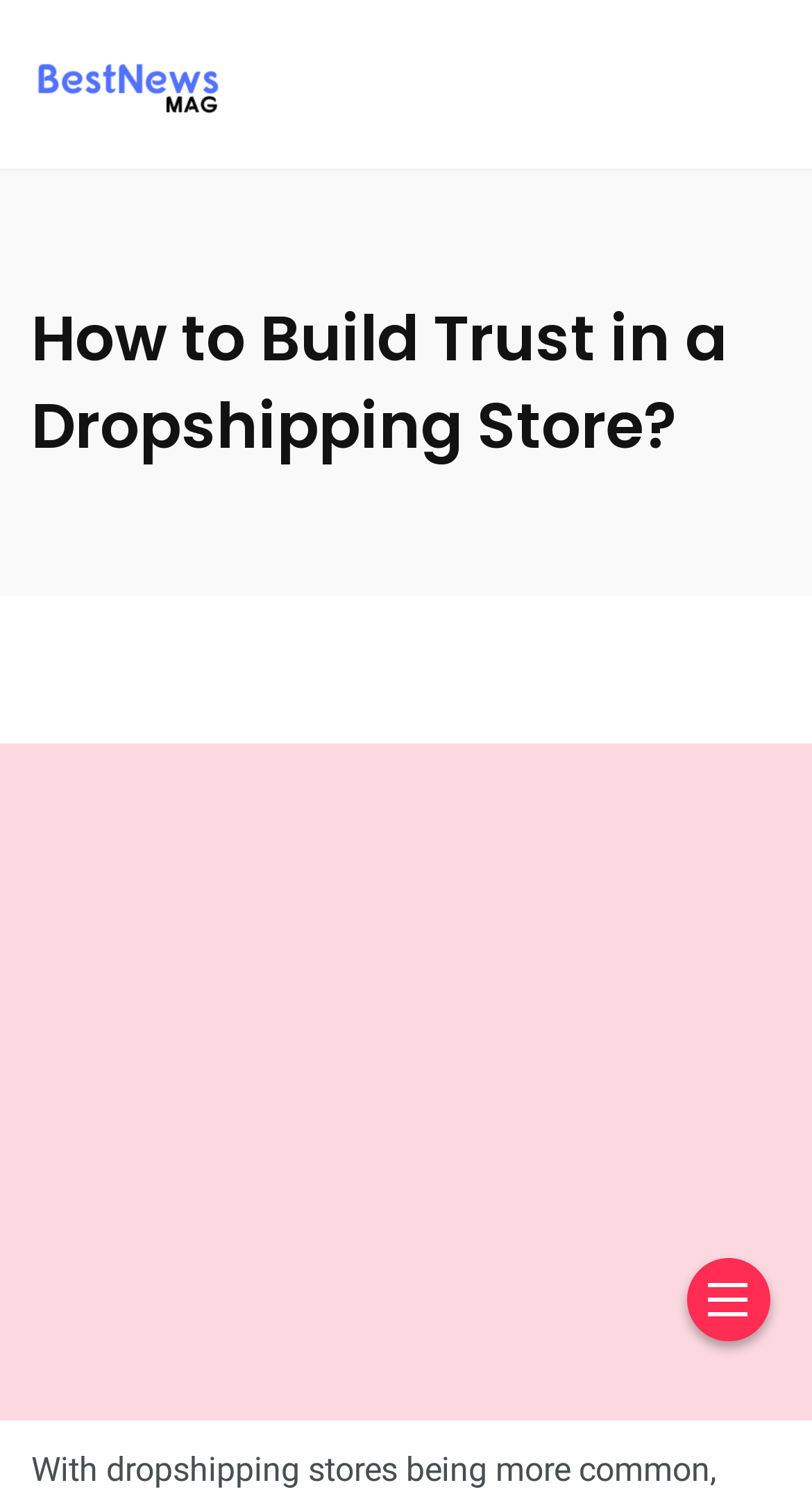Please extract the primary headline from the webpage.

How to Build Trust in a Dropshipping Store?